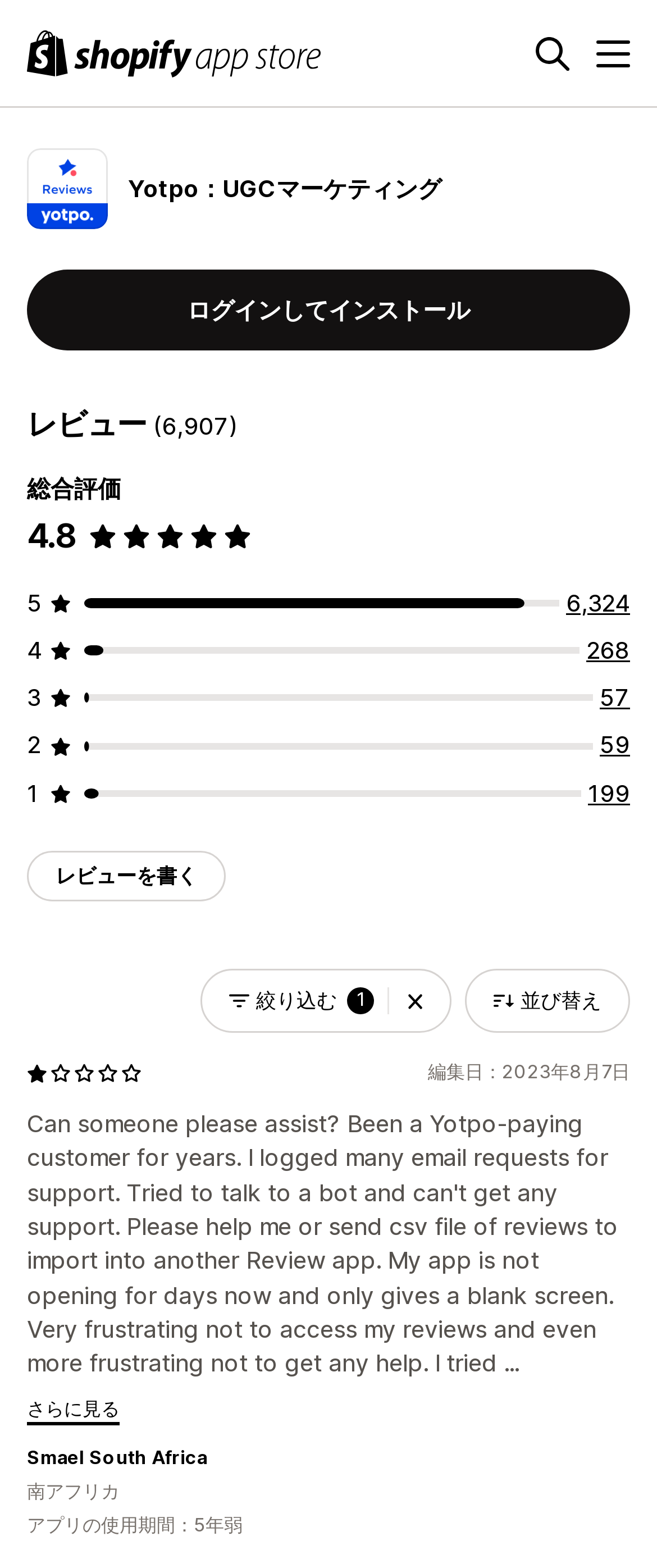How many reviews are there in total?
Utilize the image to construct a detailed and well-explained answer.

I found the total number of reviews by looking at the element with the text 'レビュー (6,907)'. This suggests that there are 6,907 reviews in total.